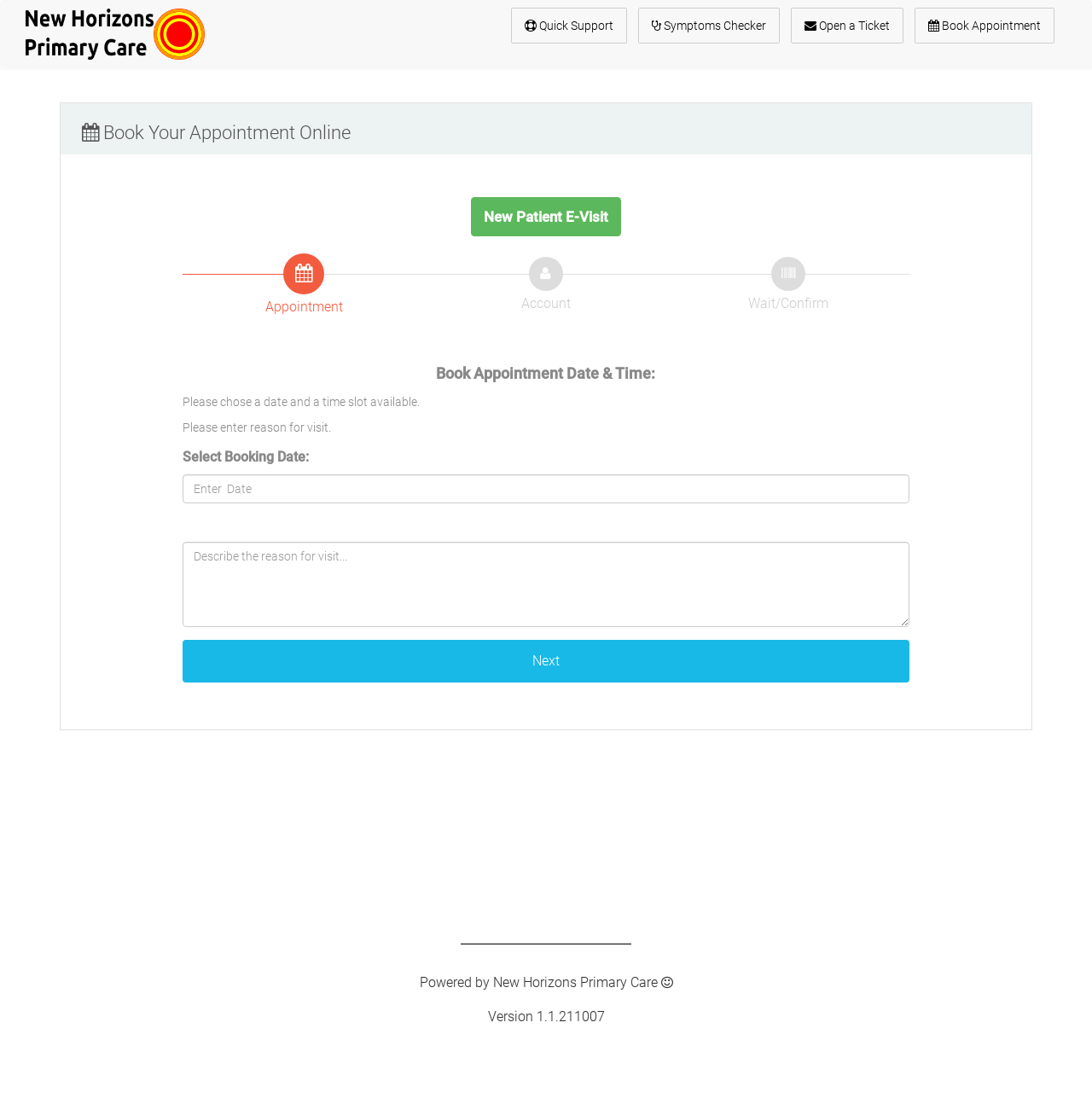Locate the bounding box coordinates of the area where you should click to accomplish the instruction: "Click on Symptoms Checker".

[0.585, 0.008, 0.713, 0.039]